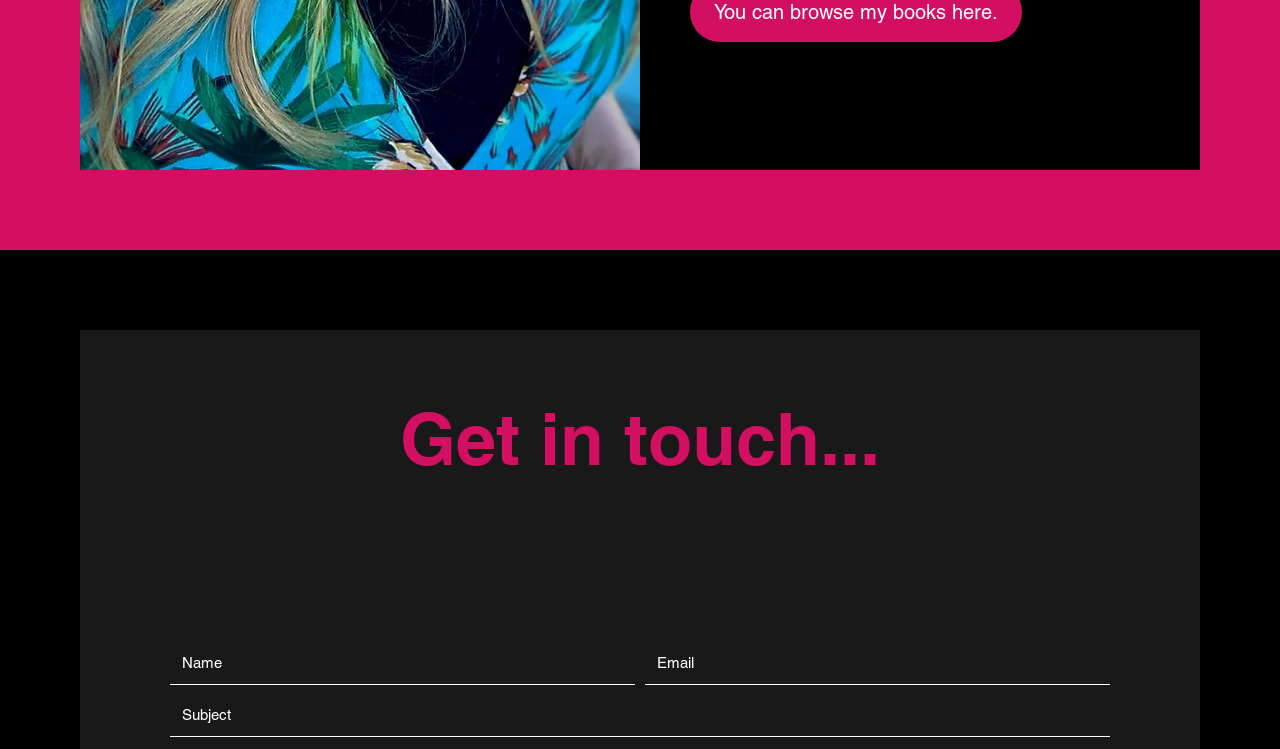Provide the bounding box coordinates of the HTML element this sentence describes: "aria-label="Subject" name="subject" placeholder="Subject"".

[0.133, 0.928, 0.867, 0.984]